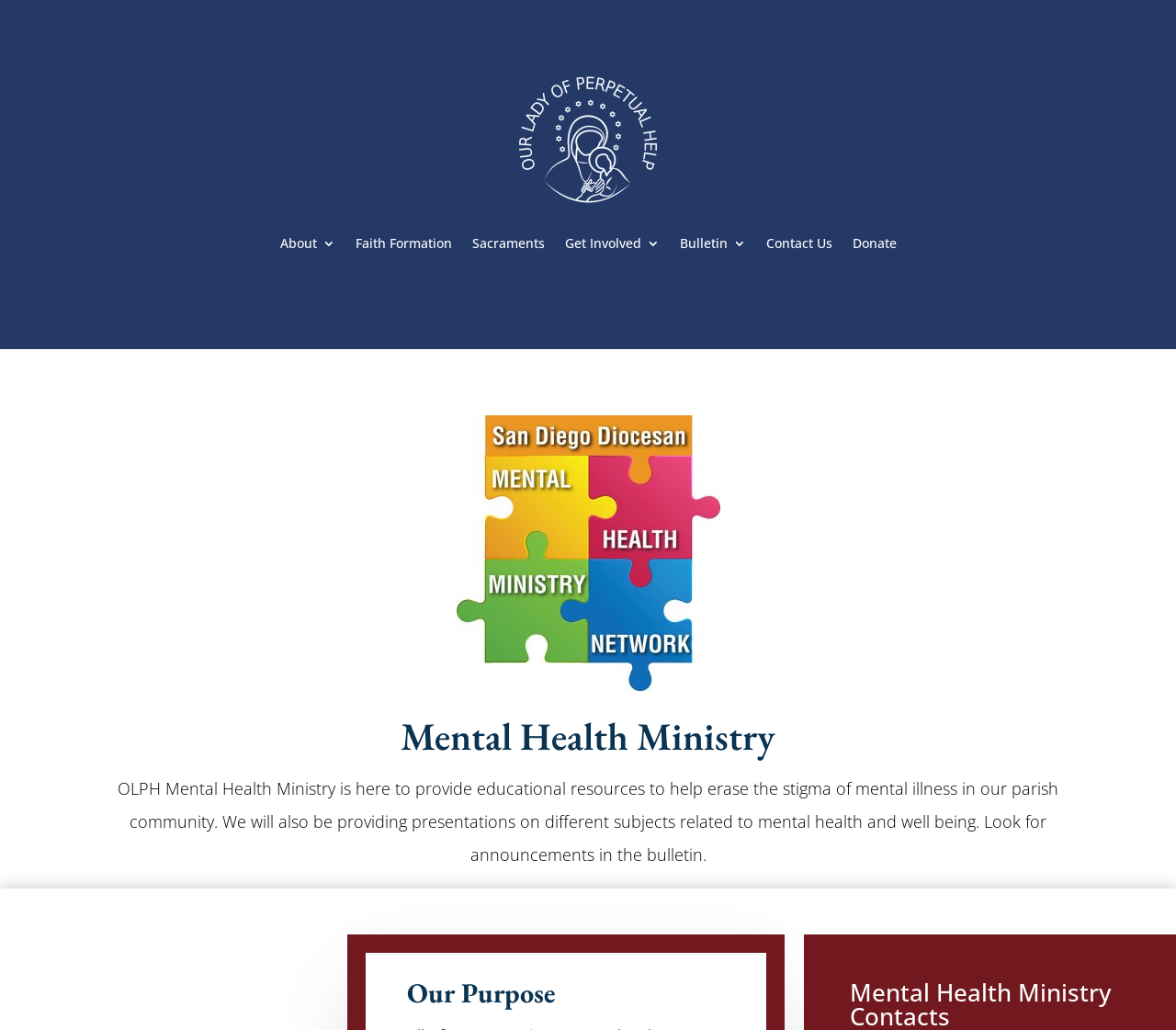Using the provided element description "Donate", determine the bounding box coordinates of the UI element.

[0.725, 0.202, 0.762, 0.27]